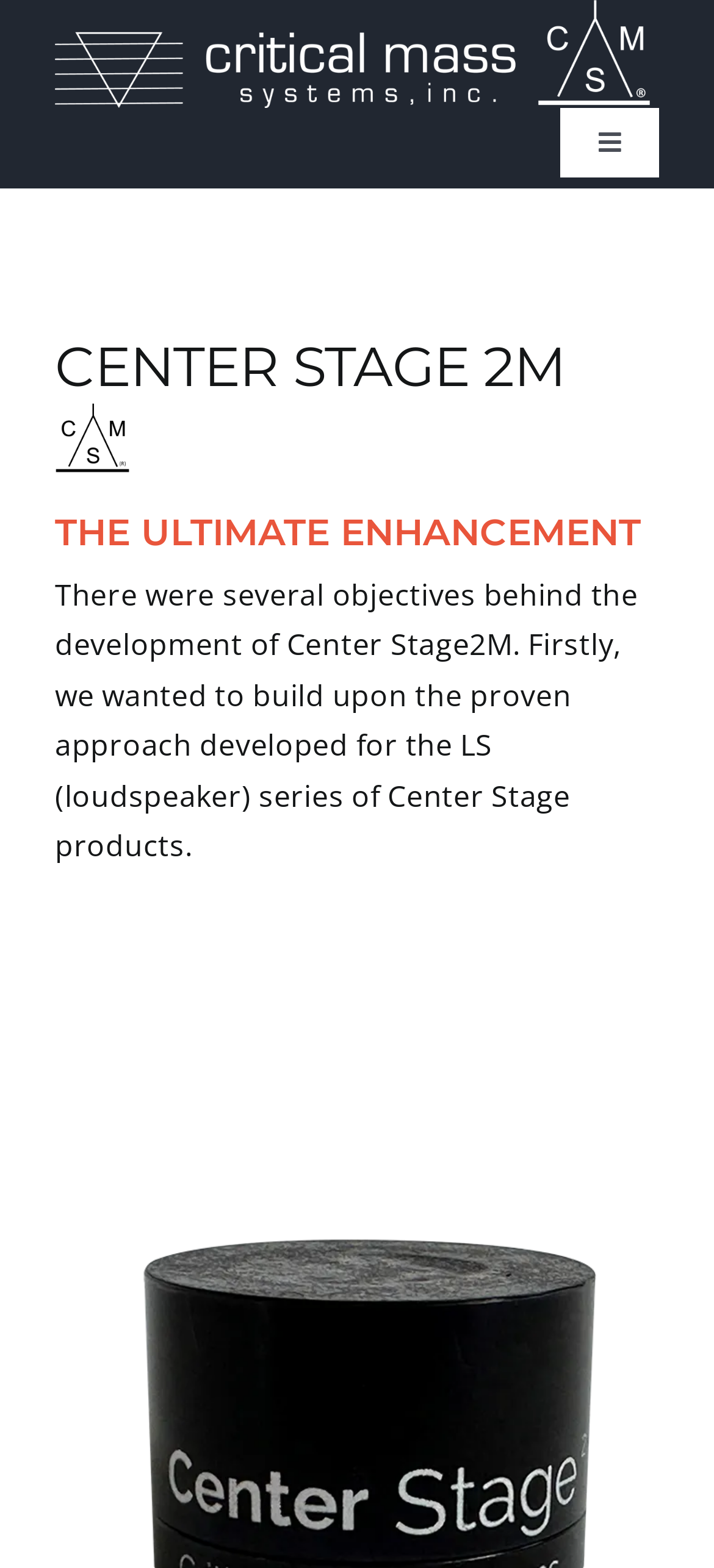Please provide a brief answer to the following inquiry using a single word or phrase:
What is the company name associated with the product?

Critical Mass Systems